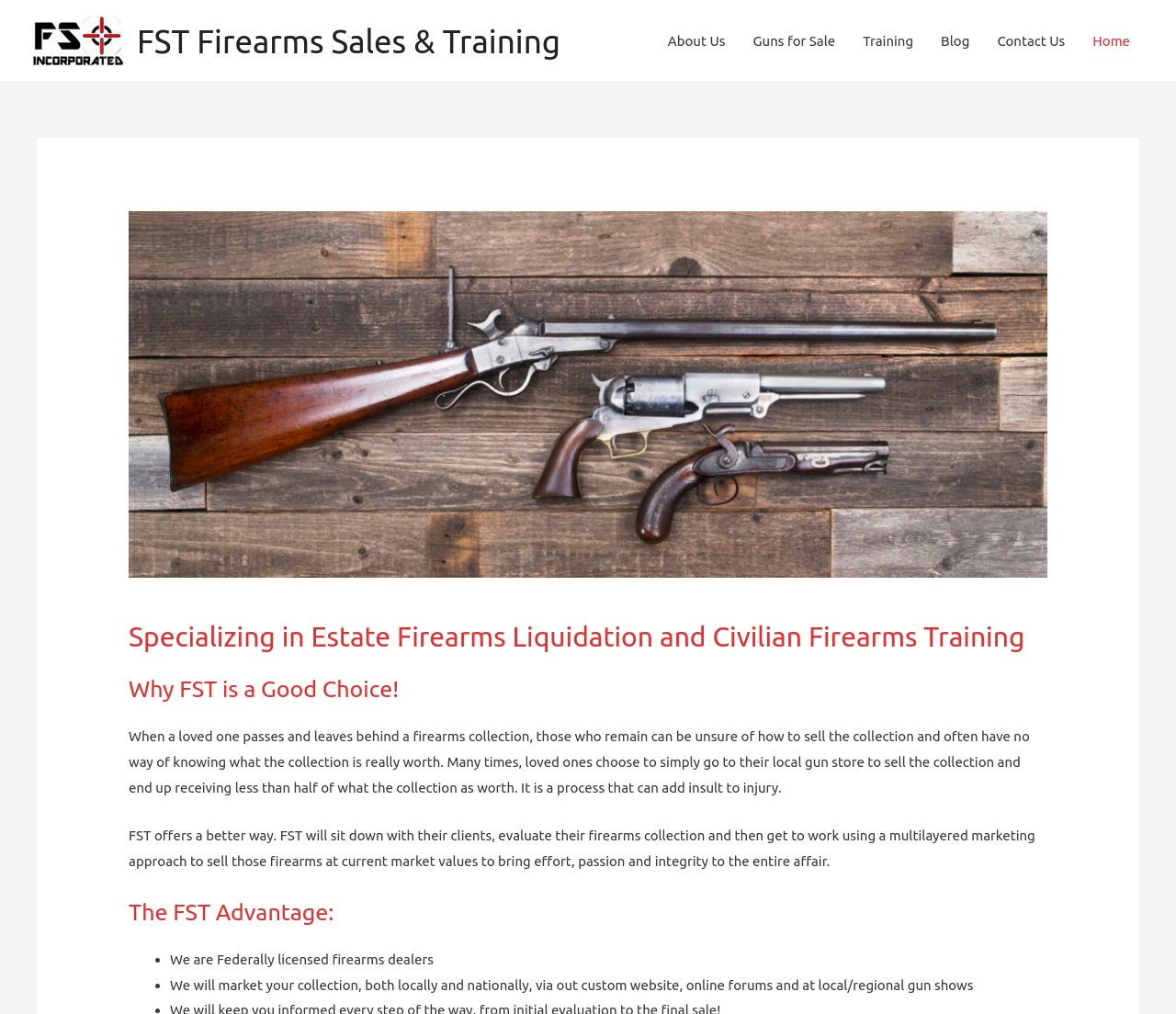Utilize the information from the image to answer the question in detail:
What is one advantage of working with FST?

The webpage mentions that FST is a federally licensed firearms dealer, which is one of the advantages of working with them. This suggests that they are authorized to buy and sell firearms legally.